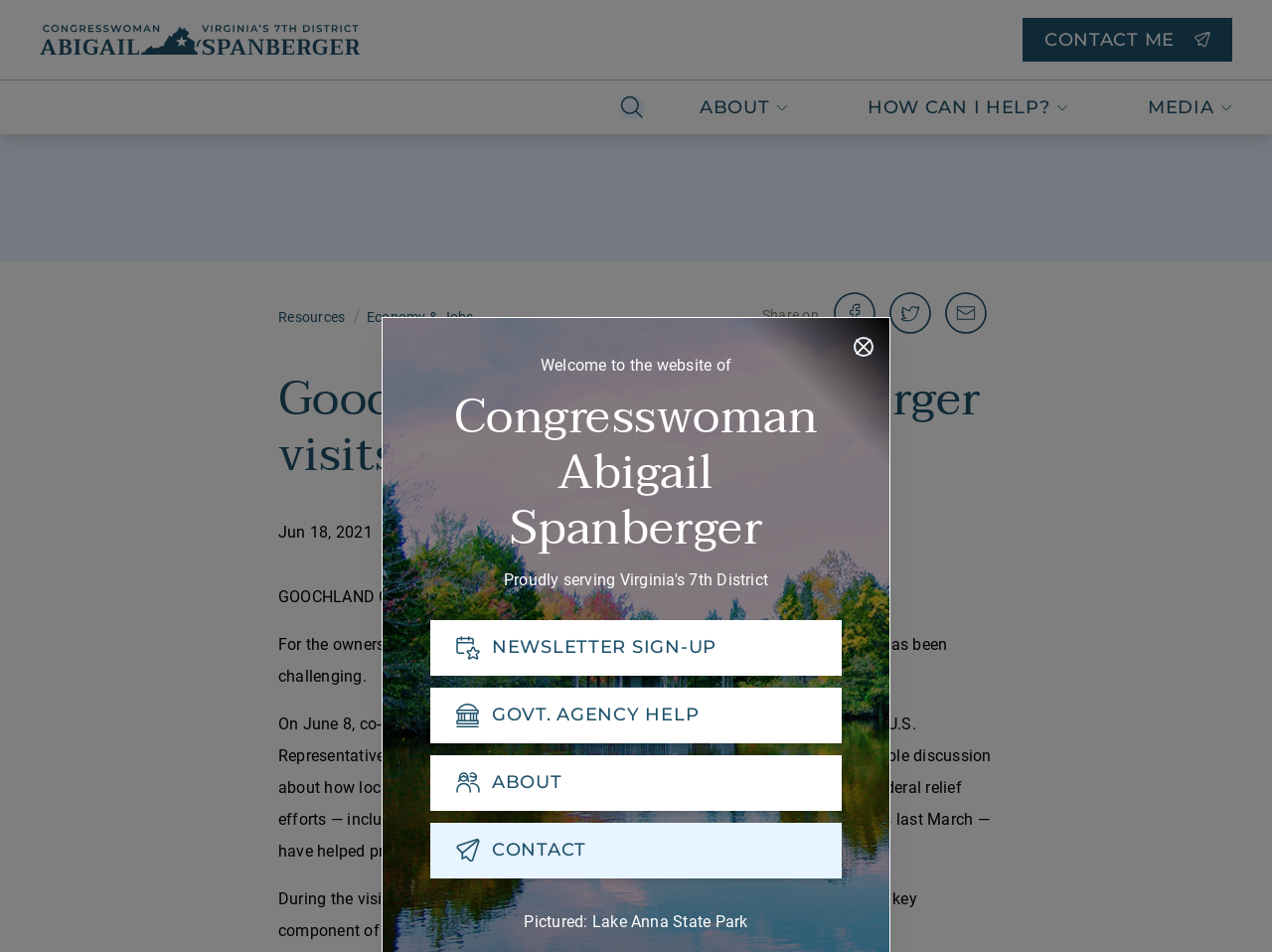What is the name of the distillery?
Using the visual information, answer the question in a single word or phrase.

Hill Top Distillery